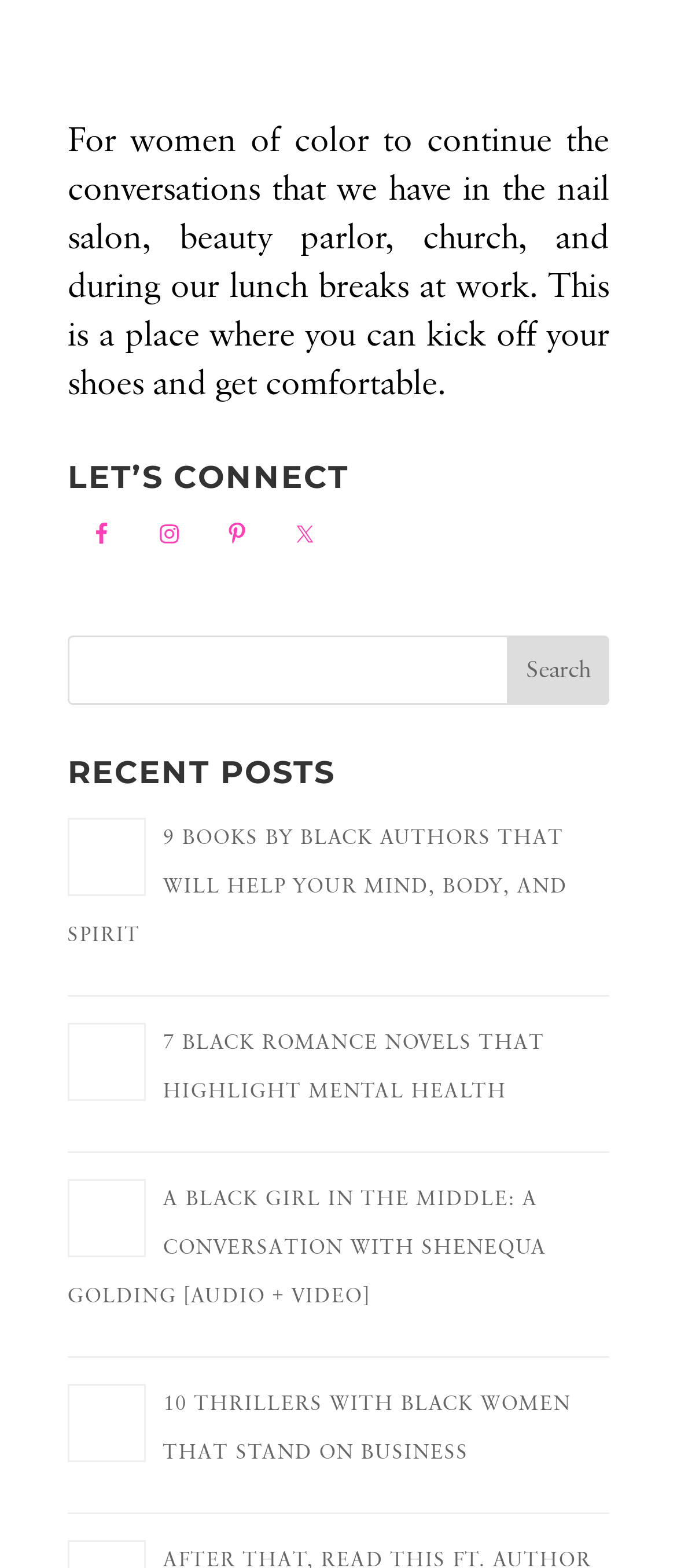What is the purpose of this website?
Look at the screenshot and respond with a single word or phrase.

For women of color to connect